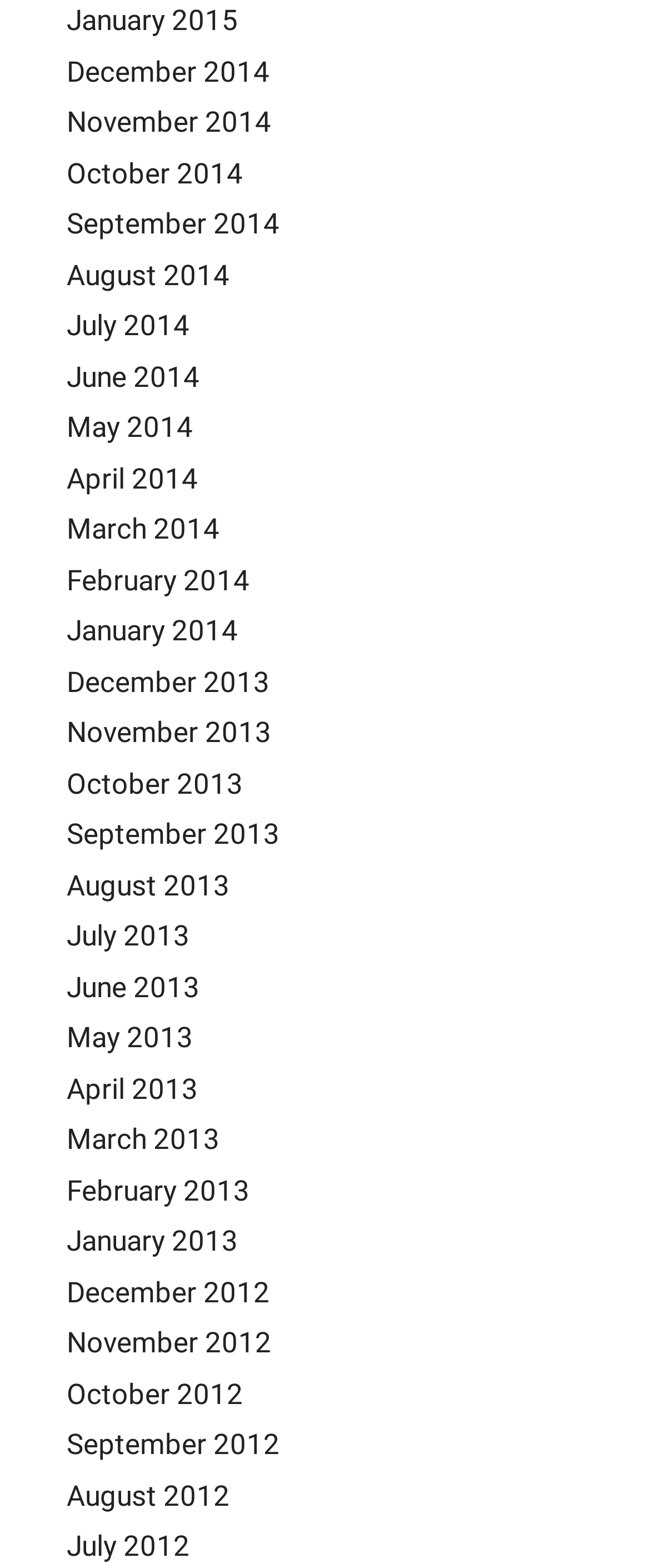Show the bounding box coordinates of the region that should be clicked to follow the instruction: "view January 2015."

[0.103, 0.002, 0.367, 0.023]